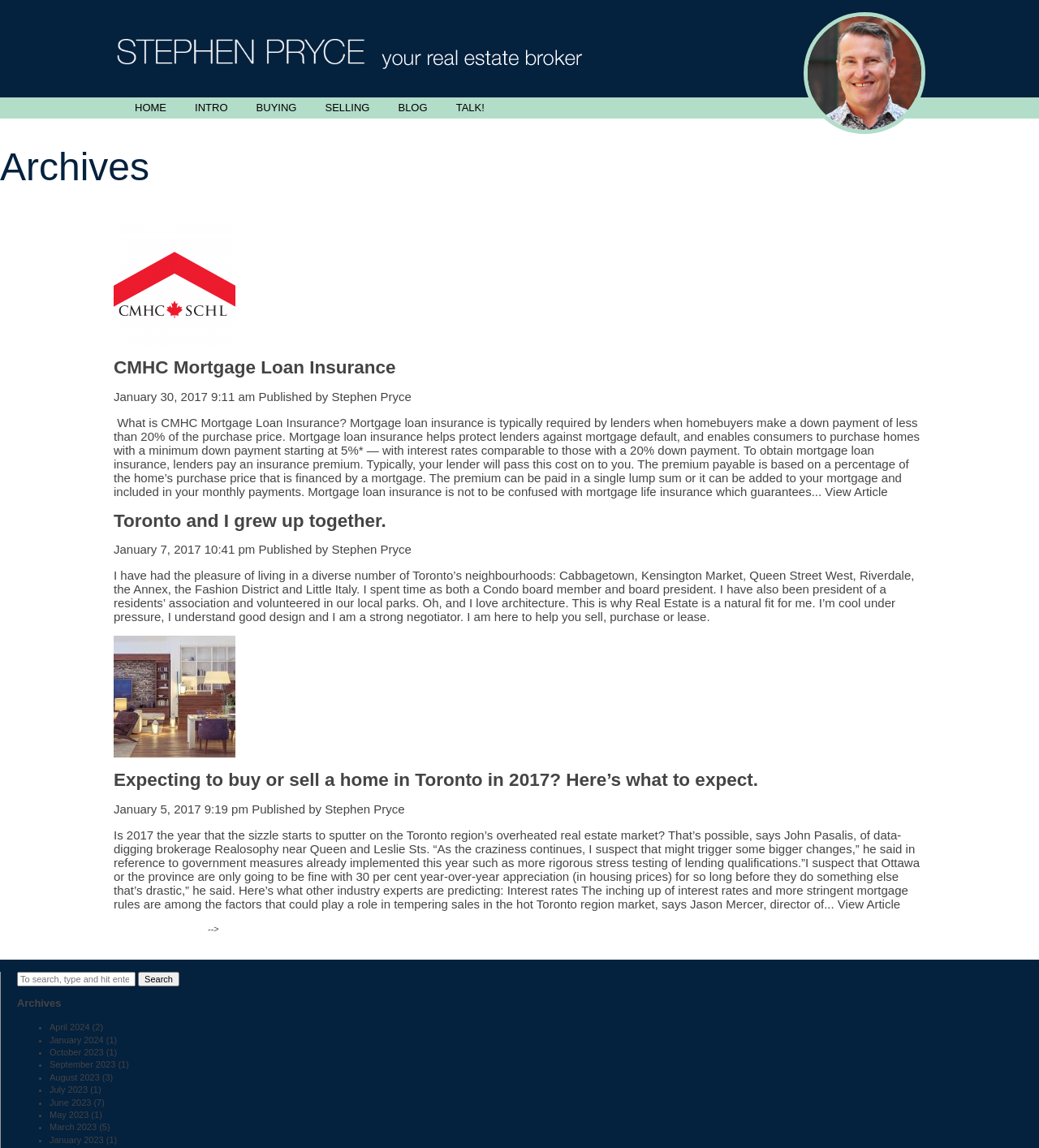Locate the bounding box coordinates of the element that needs to be clicked to carry out the instruction: "Click the 'Toronto and I grew up together.' link". The coordinates should be given as four float numbers ranging from 0 to 1, i.e., [left, top, right, bottom].

[0.109, 0.444, 0.372, 0.462]